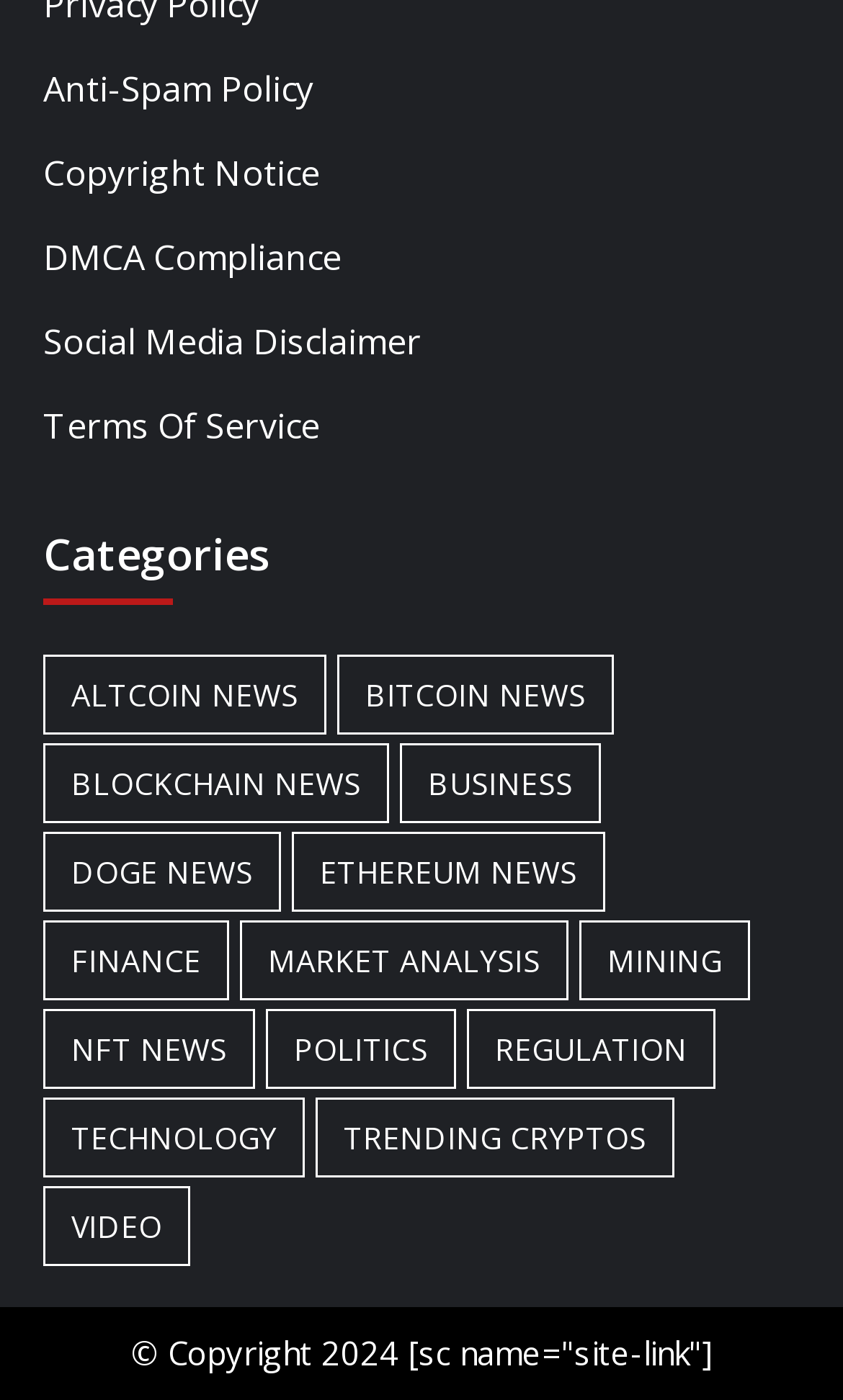Provide a short answer to the following question with just one word or phrase: What is the category with the fewest items?

Video